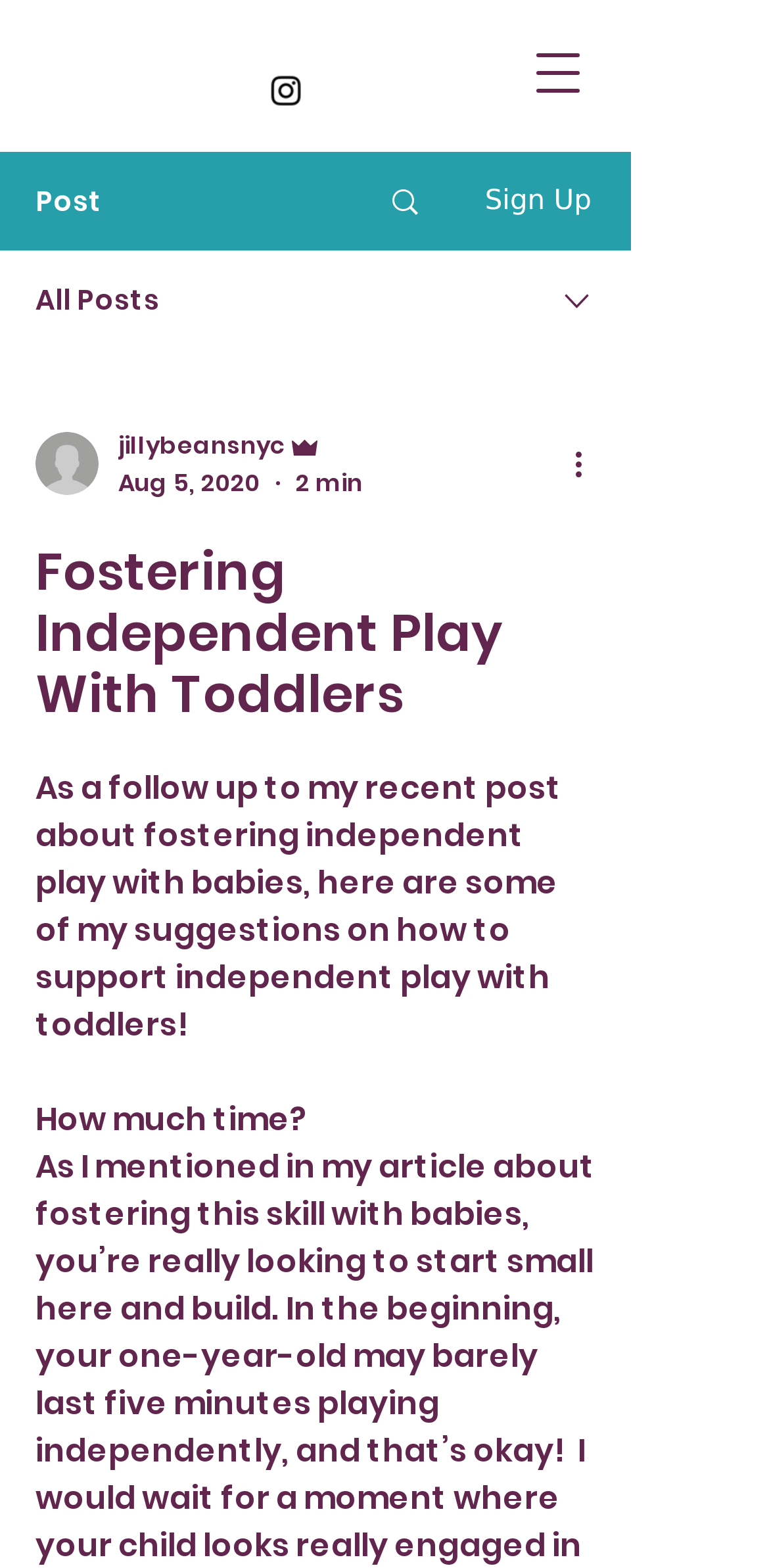What is the date of the article?
Using the information from the image, give a concise answer in one word or a short phrase.

Aug 5, 2020